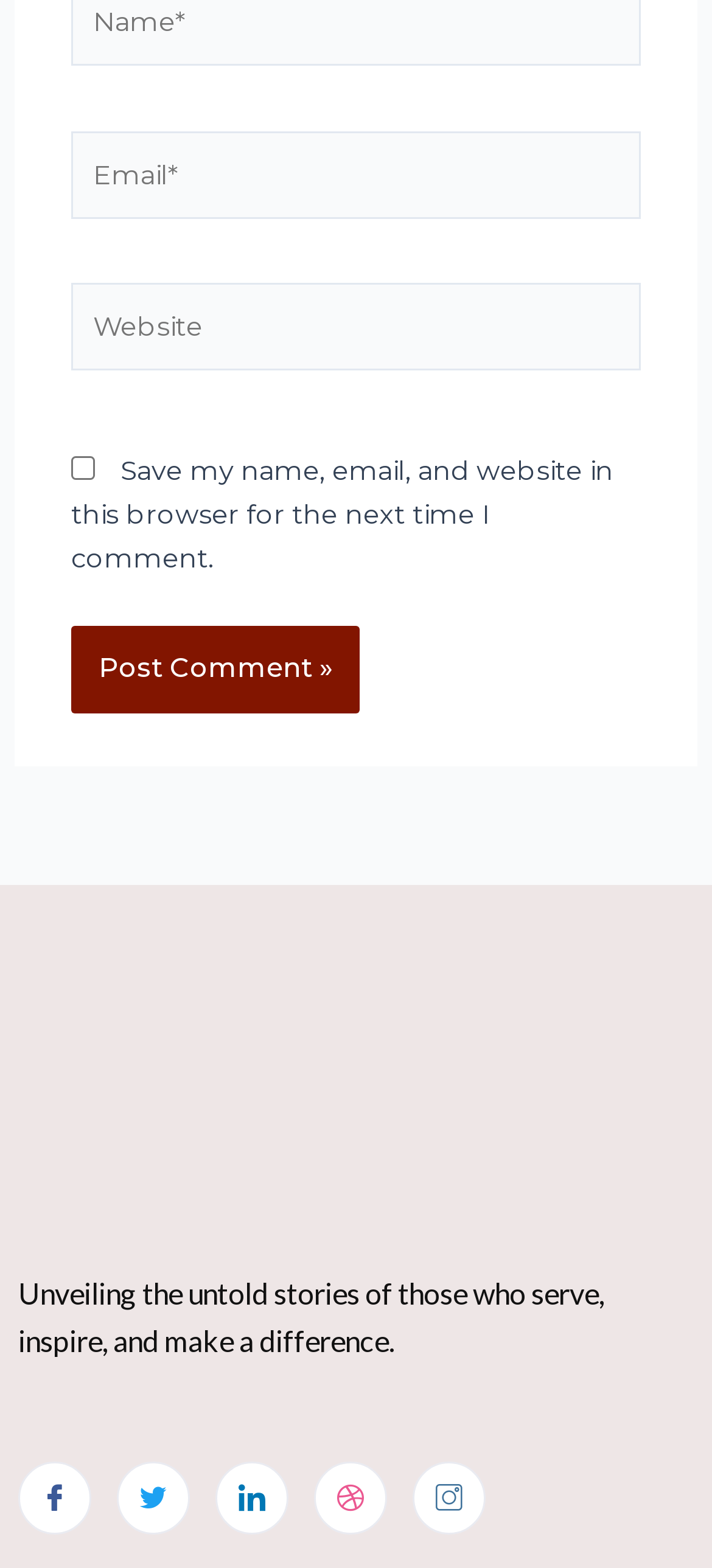How many social media links are present on this webpage?
Using the image, respond with a single word or phrase.

5